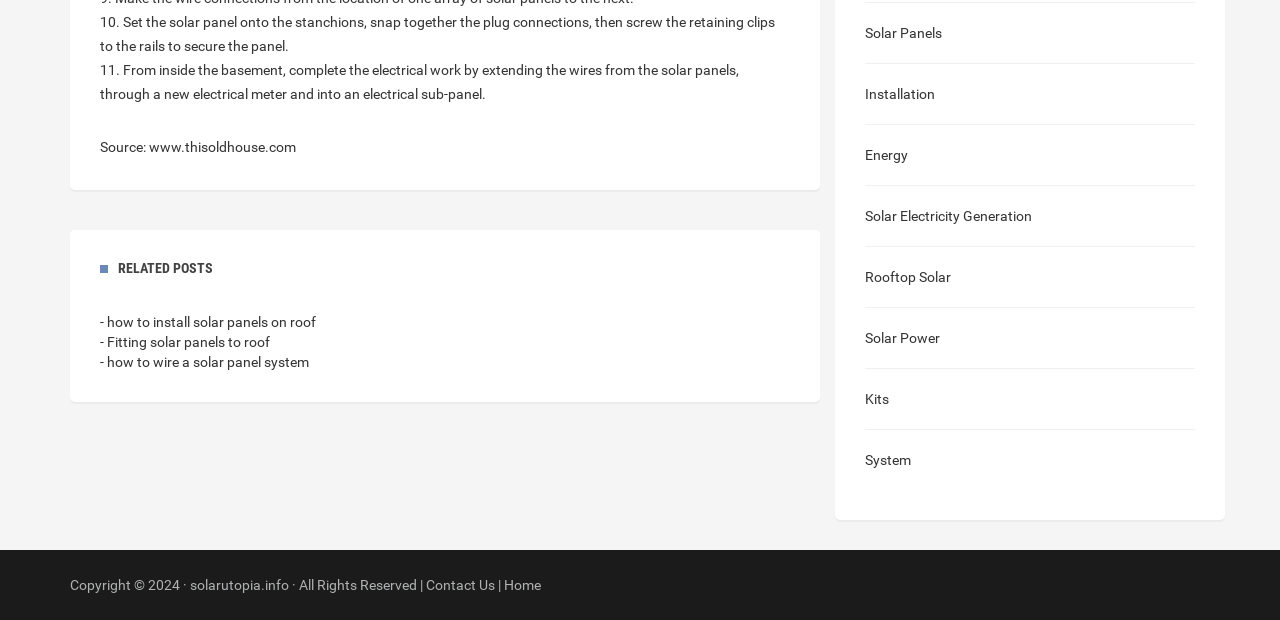Locate the bounding box coordinates of the area where you should click to accomplish the instruction: "go to 'Solar Panels'".

[0.676, 0.04, 0.736, 0.065]